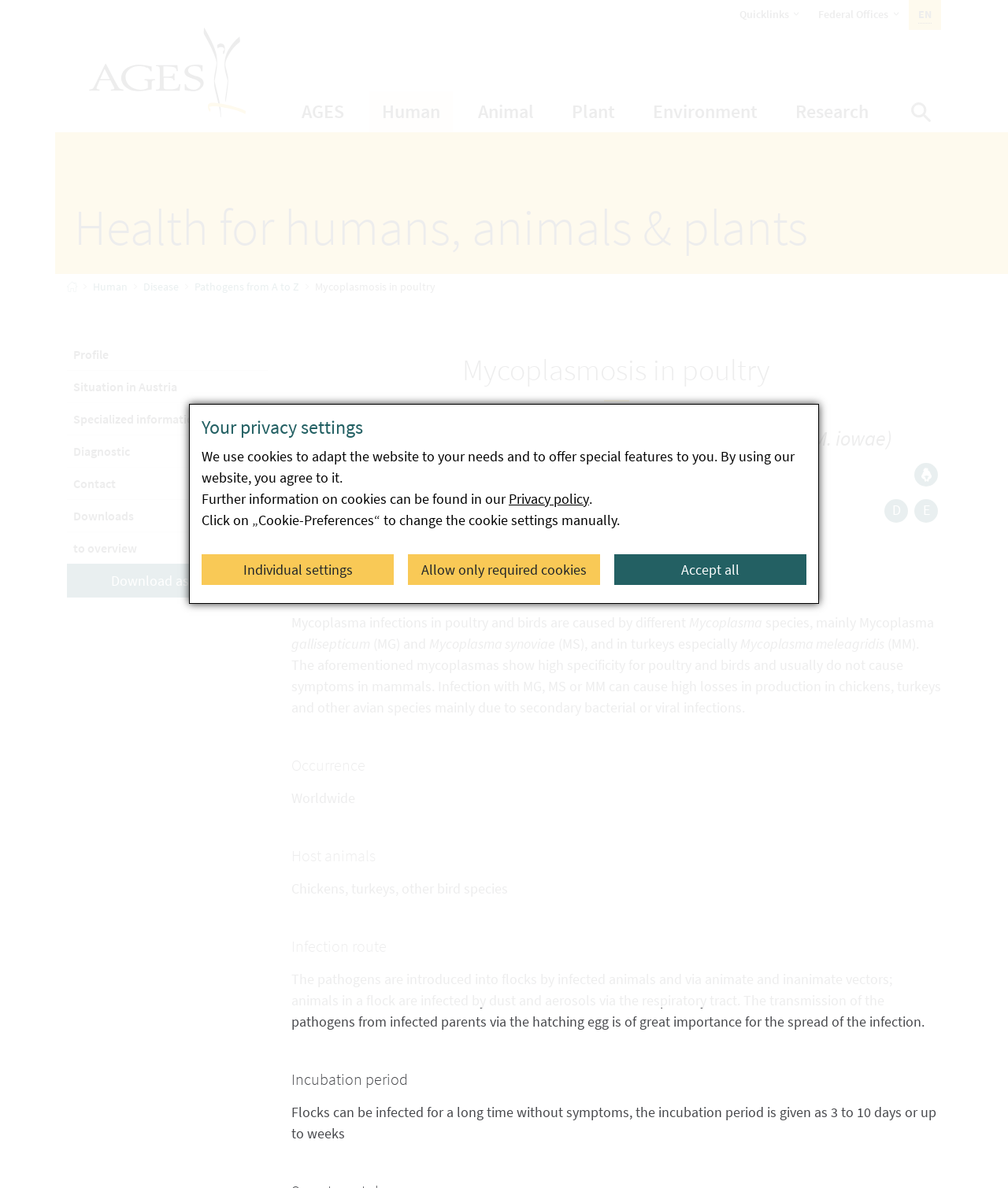Pinpoint the bounding box coordinates of the area that should be clicked to complete the following instruction: "Search using the 'Display Search' button". The coordinates must be given as four float numbers between 0 and 1, i.e., [left, top, right, bottom].

[0.893, 0.08, 0.934, 0.111]